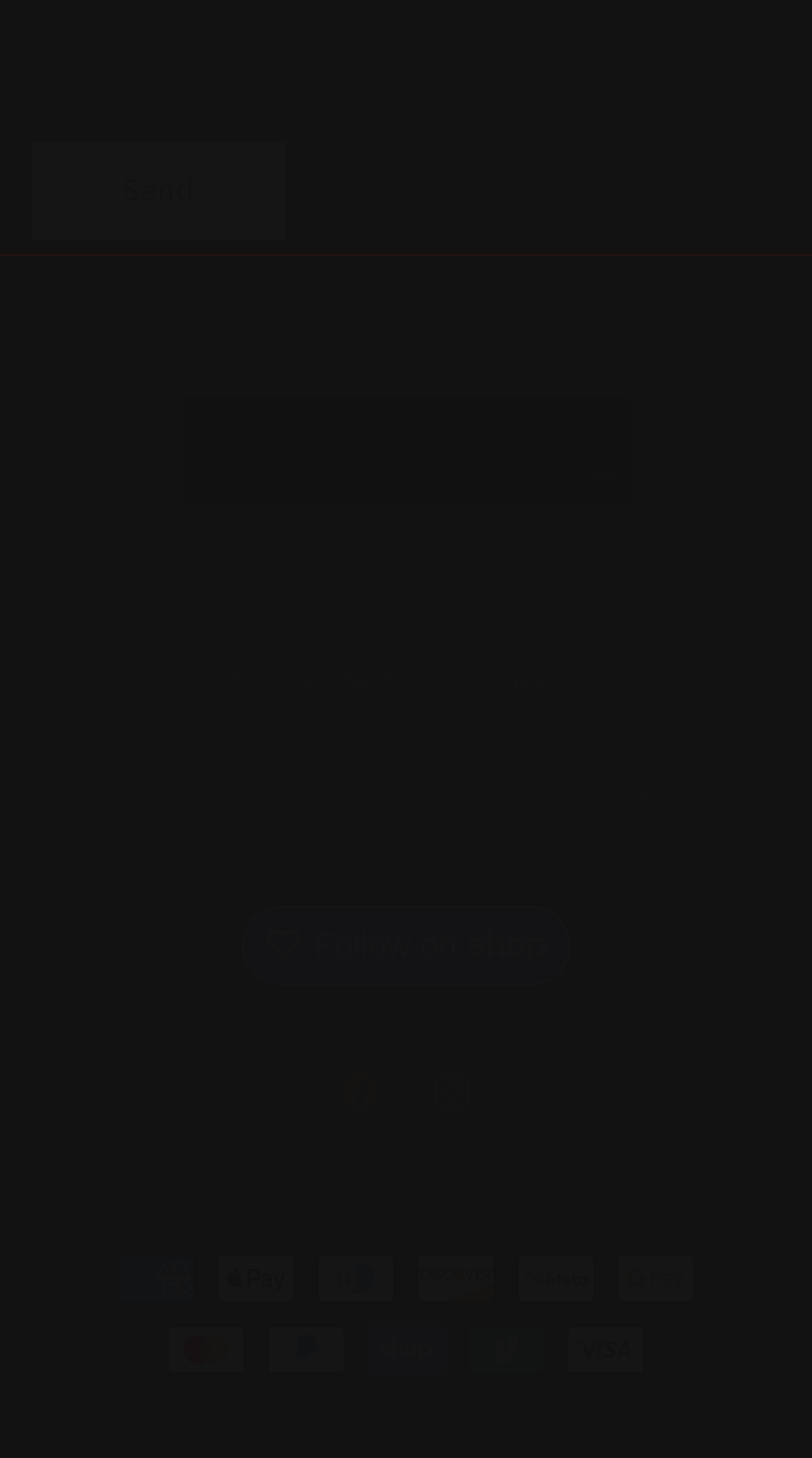Locate the bounding box coordinates of the element you need to click to accomplish the task described by this instruction: "Enter email address".

[0.16, 0.512, 0.84, 0.577]